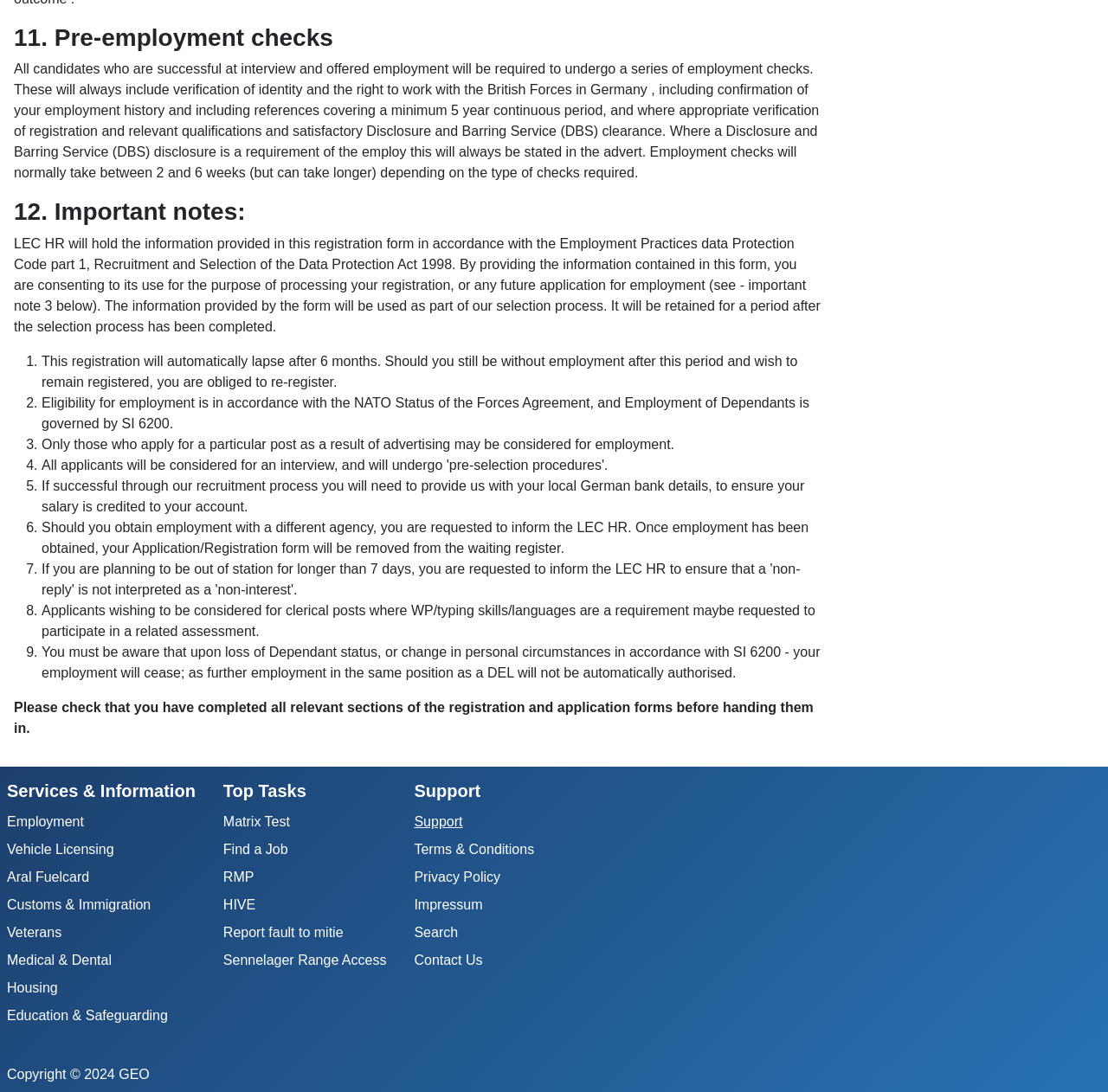Determine the bounding box coordinates for the region that must be clicked to execute the following instruction: "Click on 'Find a Job'".

[0.201, 0.771, 0.26, 0.784]